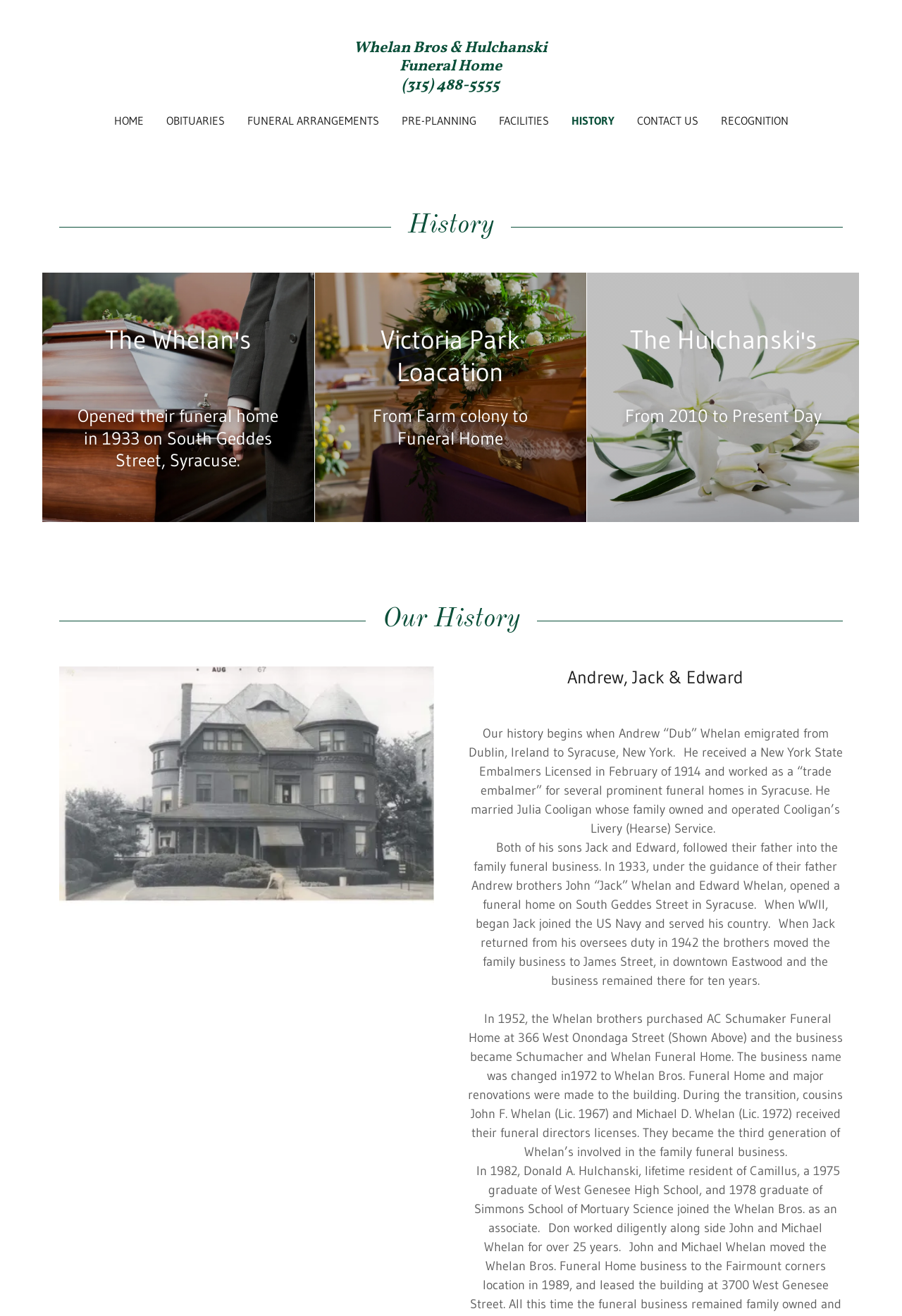What is the location of the funeral home opened by Jack and Edward Whelan in 1933?
Using the image as a reference, answer the question with a short word or phrase.

South Geddes Street, Syracuse